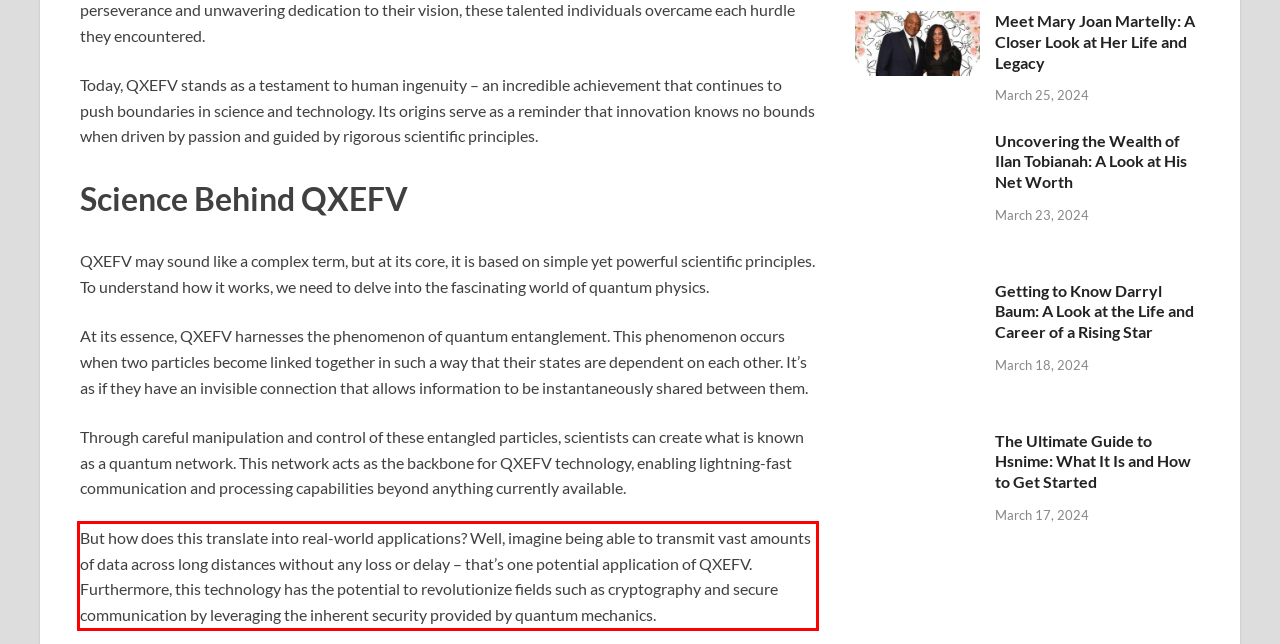You are provided with a screenshot of a webpage that includes a red bounding box. Extract and generate the text content found within the red bounding box.

But how does this translate into real-world applications? Well, imagine being able to transmit vast amounts of data across long distances without any loss or delay – that’s one potential application of QXEFV. Furthermore, this technology has the potential to revolutionize fields such as cryptography and secure communication by leveraging the inherent security provided by quantum mechanics.